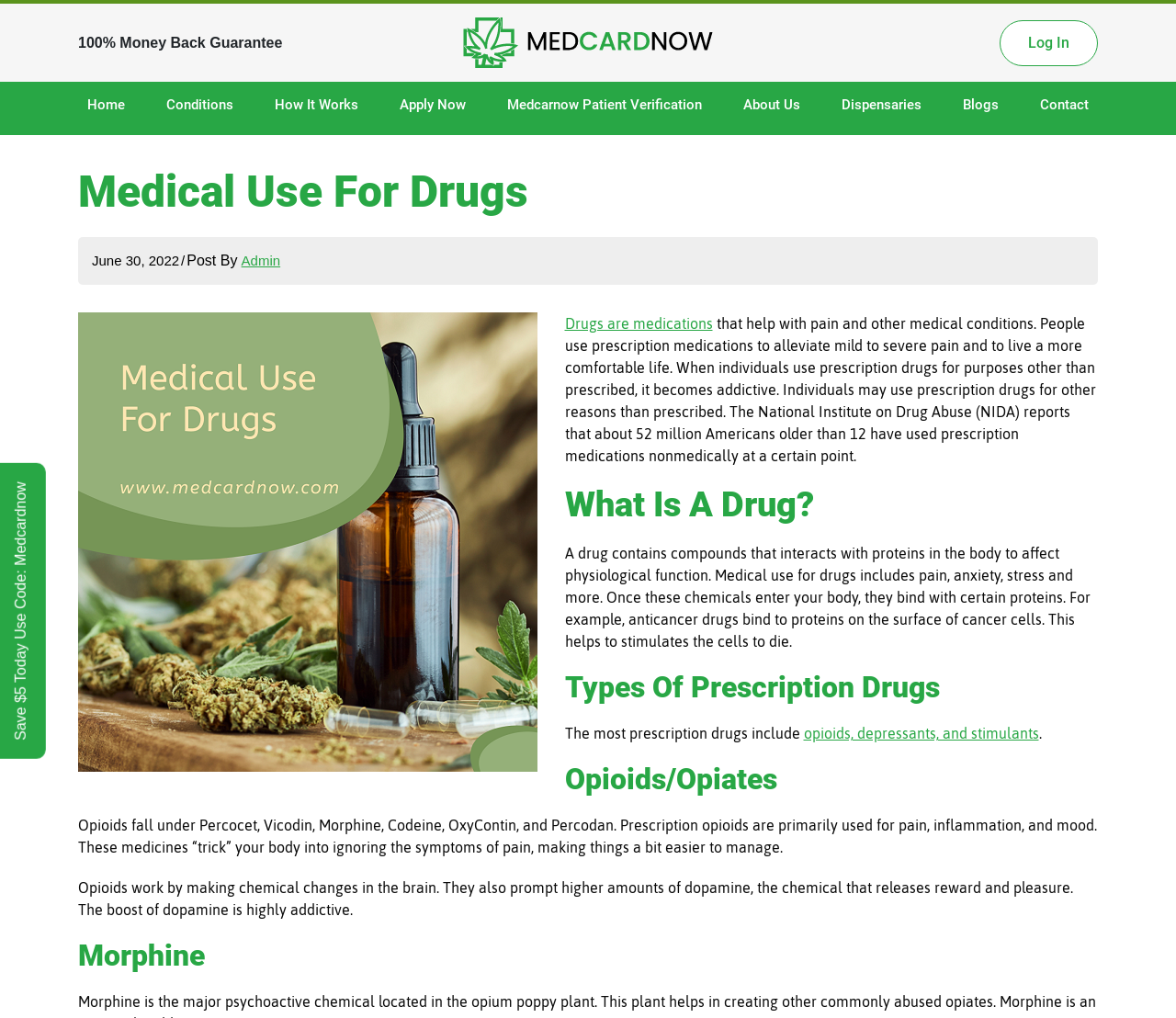Identify the bounding box coordinates of the section to be clicked to complete the task described by the following instruction: "Click on the 'Logo' link". The coordinates should be four float numbers between 0 and 1, formatted as [left, top, right, bottom].

[0.387, 0.017, 0.613, 0.067]